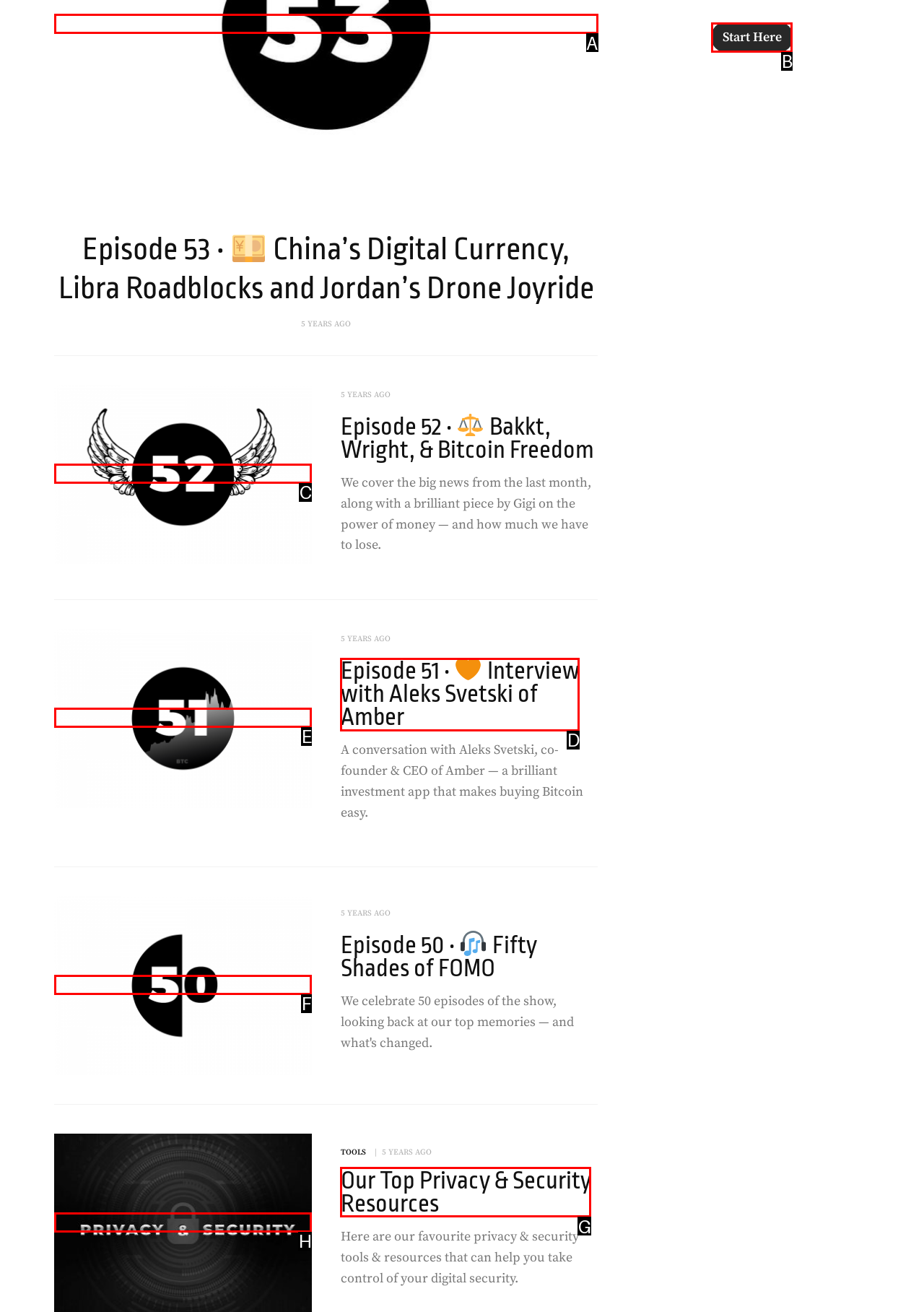Identify the HTML element that corresponds to the description: aria-label="Extension on X (Twitter)" Provide the letter of the matching option directly from the choices.

None